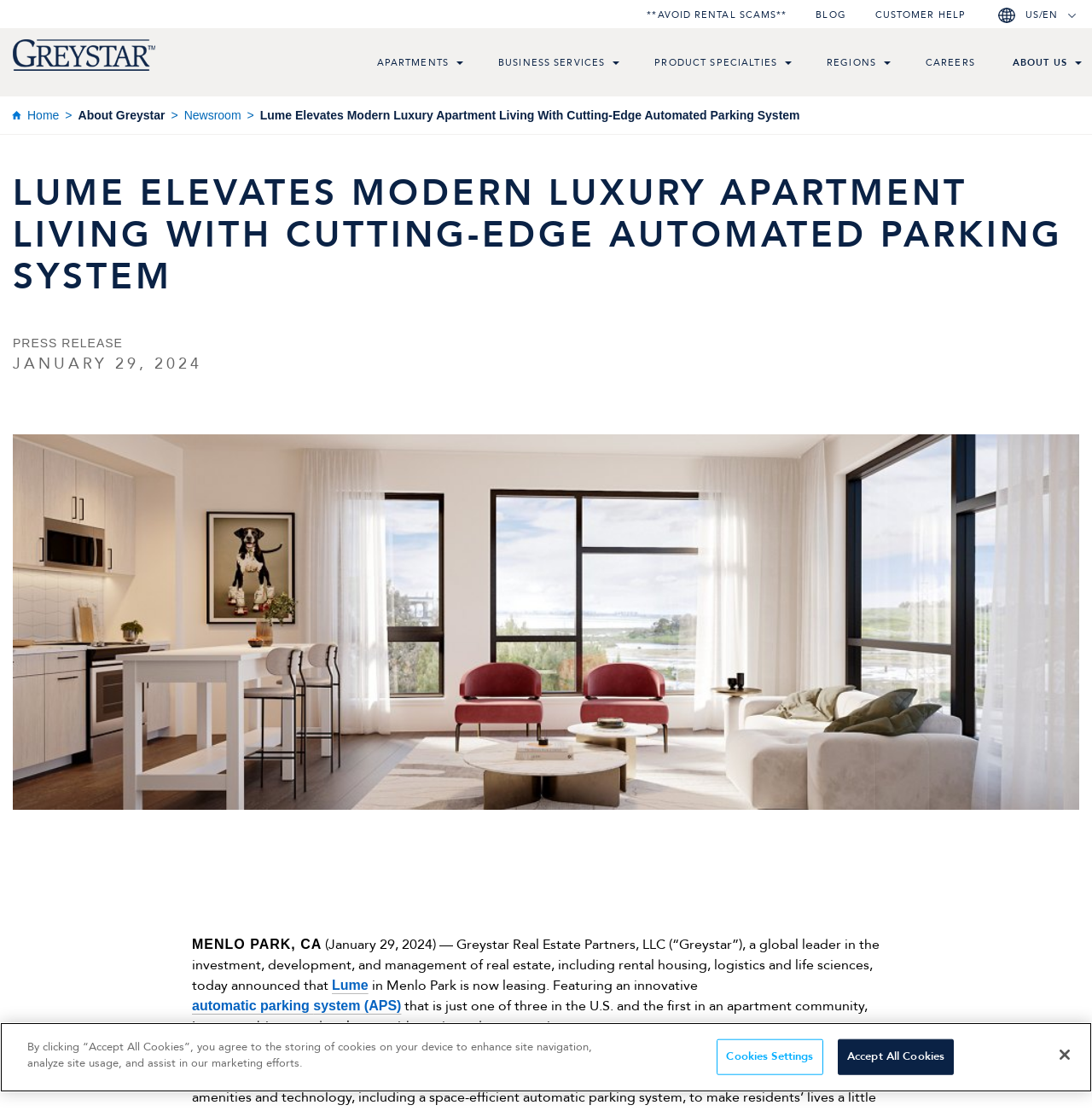Please identify the coordinates of the bounding box for the clickable region that will accomplish this instruction: "Click the 'BUSINESS SERVICES' link".

[0.456, 0.026, 0.554, 0.087]